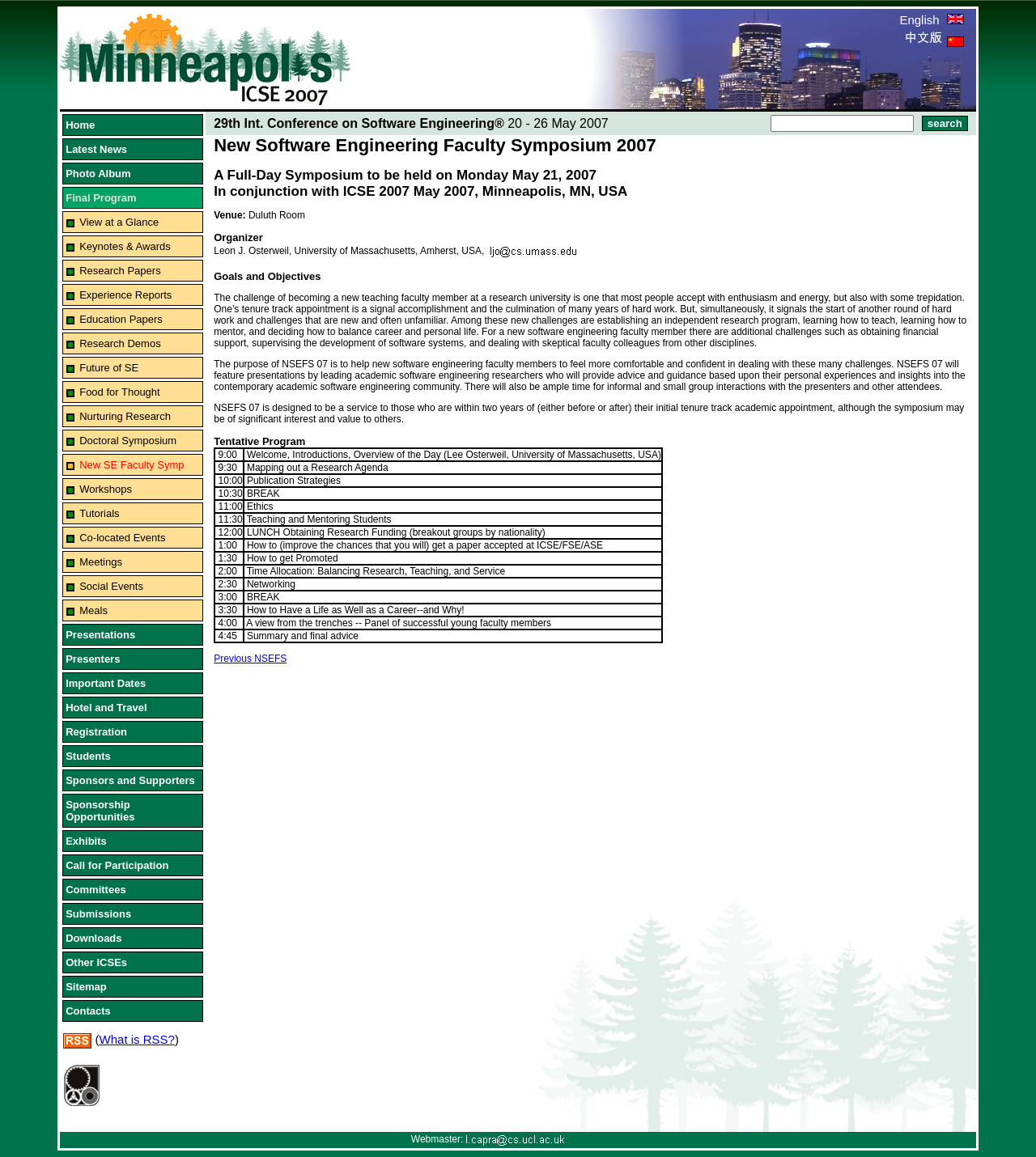Please specify the bounding box coordinates of the element that should be clicked to execute the given instruction: 'view New SE Faculty Symp'. Ensure the coordinates are four float numbers between 0 and 1, expressed as [left, top, right, bottom].

[0.061, 0.393, 0.195, 0.41]